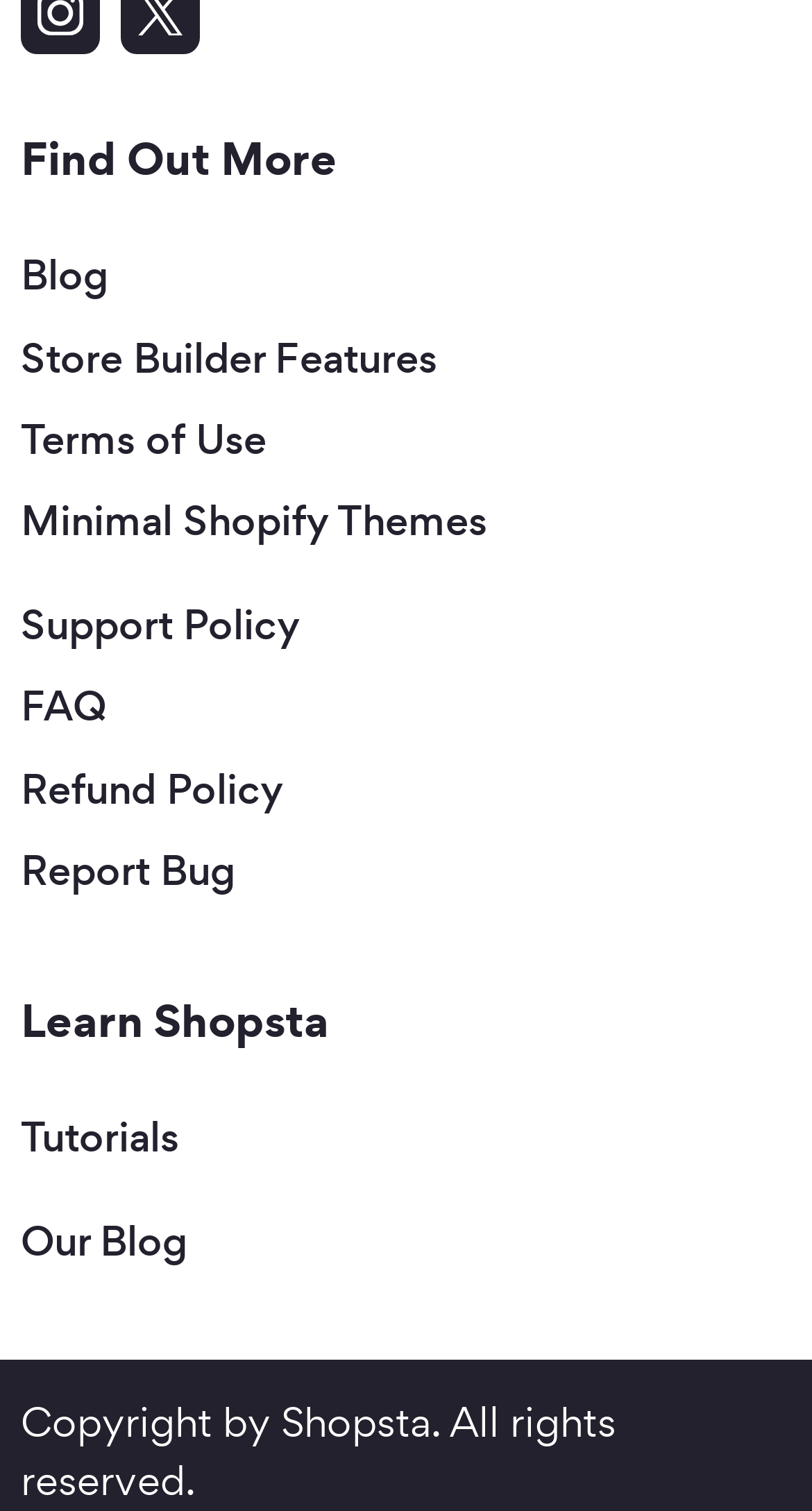Determine the bounding box coordinates for the area that should be clicked to carry out the following instruction: "Download from App Store".

None